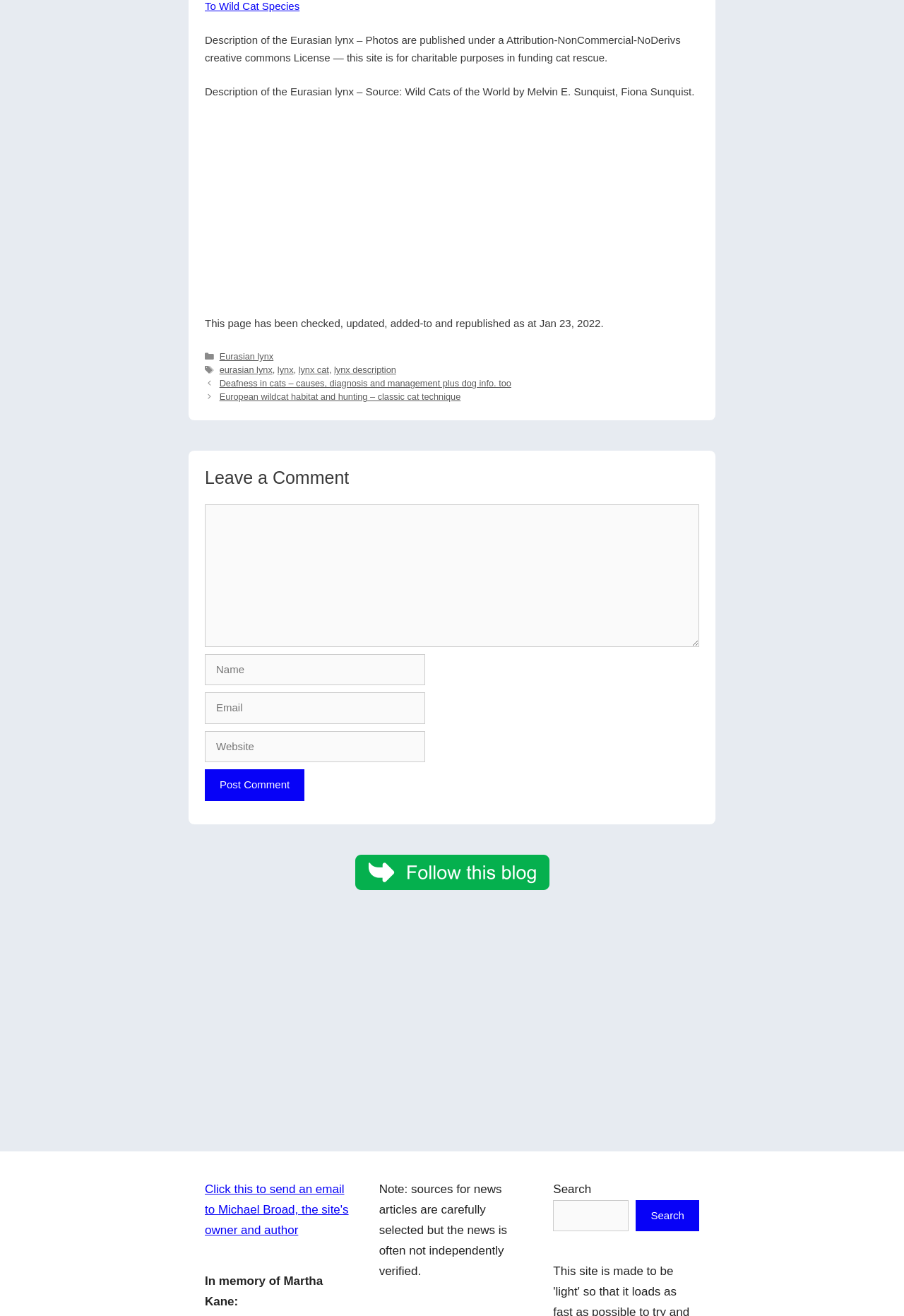What is the name of the link that allows users to send an email to the site's owner and author?
Look at the image and answer with only one word or phrase.

Click this to send an email to Michael Broad